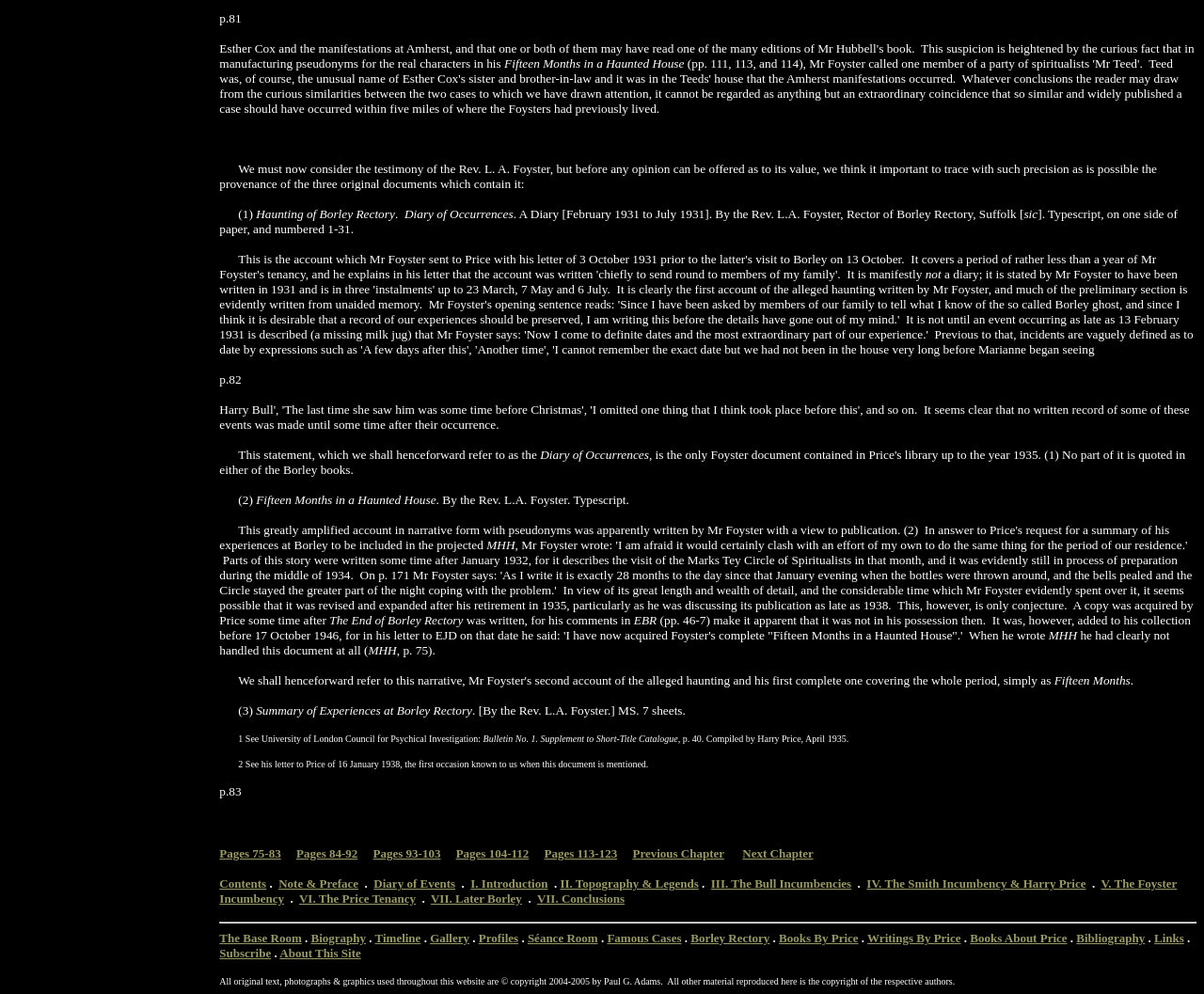Identify the bounding box coordinates of the clickable section necessary to follow the following instruction: "go to contents". The coordinates should be presented as four float numbers from 0 to 1, i.e., [left, top, right, bottom].

[0.182, 0.882, 0.221, 0.896]